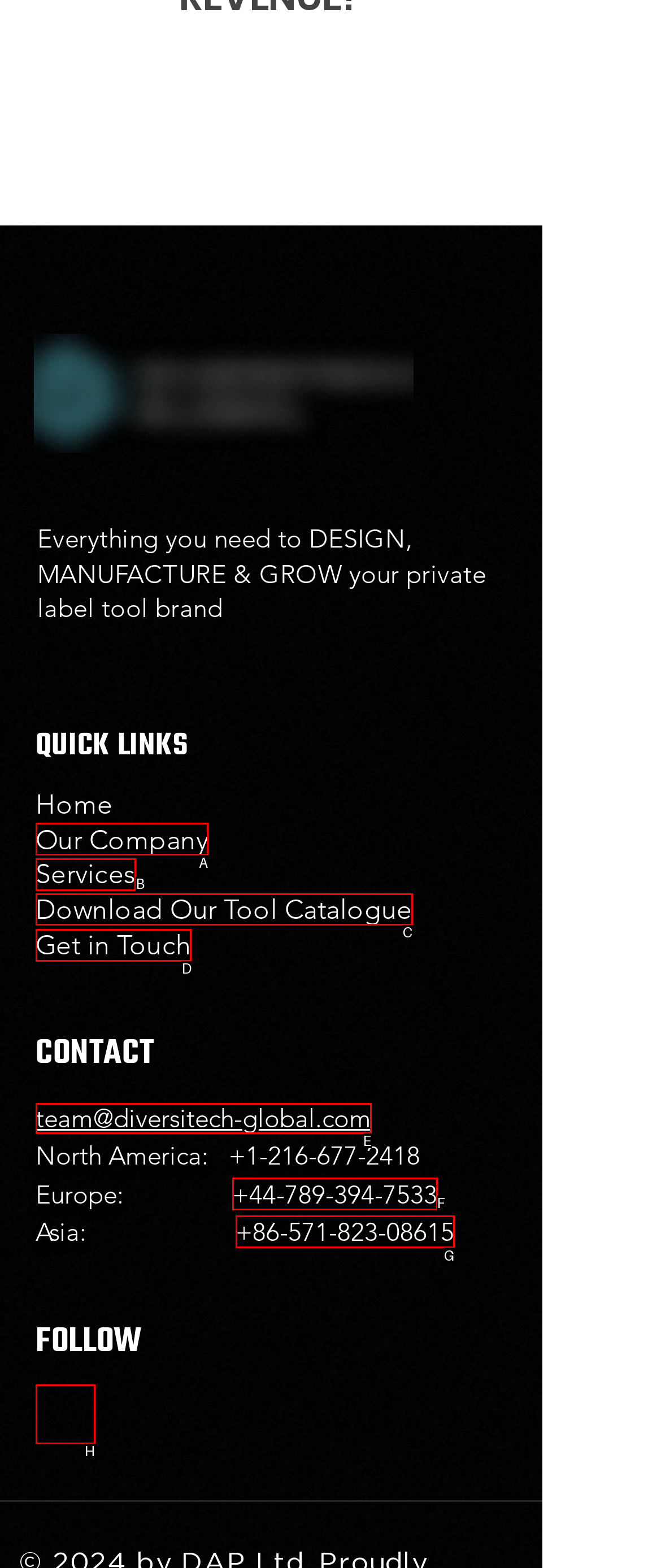Which HTML element should be clicked to complete the task: Download Our Tool Catalogue? Answer with the letter of the corresponding option.

C